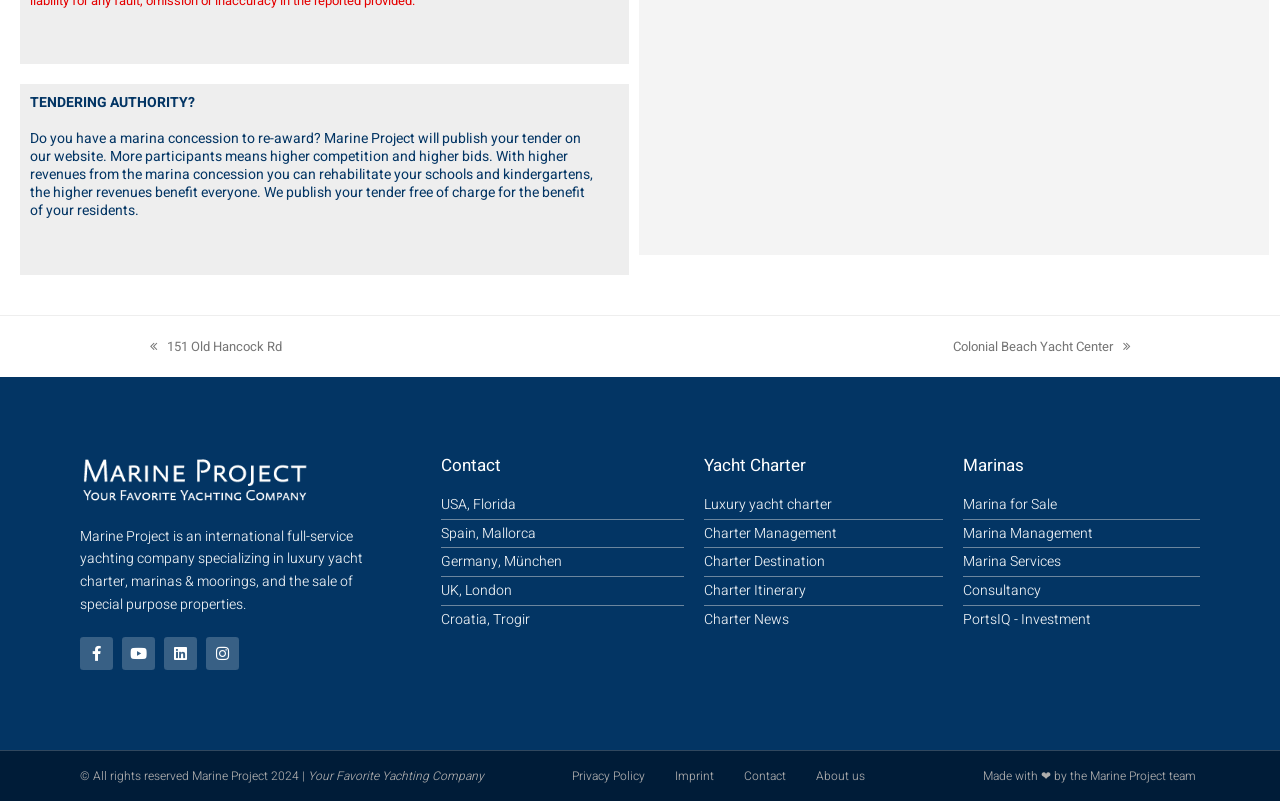Using the description: "USA, Florida", determine the UI element's bounding box coordinates. Ensure the coordinates are in the format of four float numbers between 0 and 1, i.e., [left, top, right, bottom].

[0.345, 0.617, 0.534, 0.645]